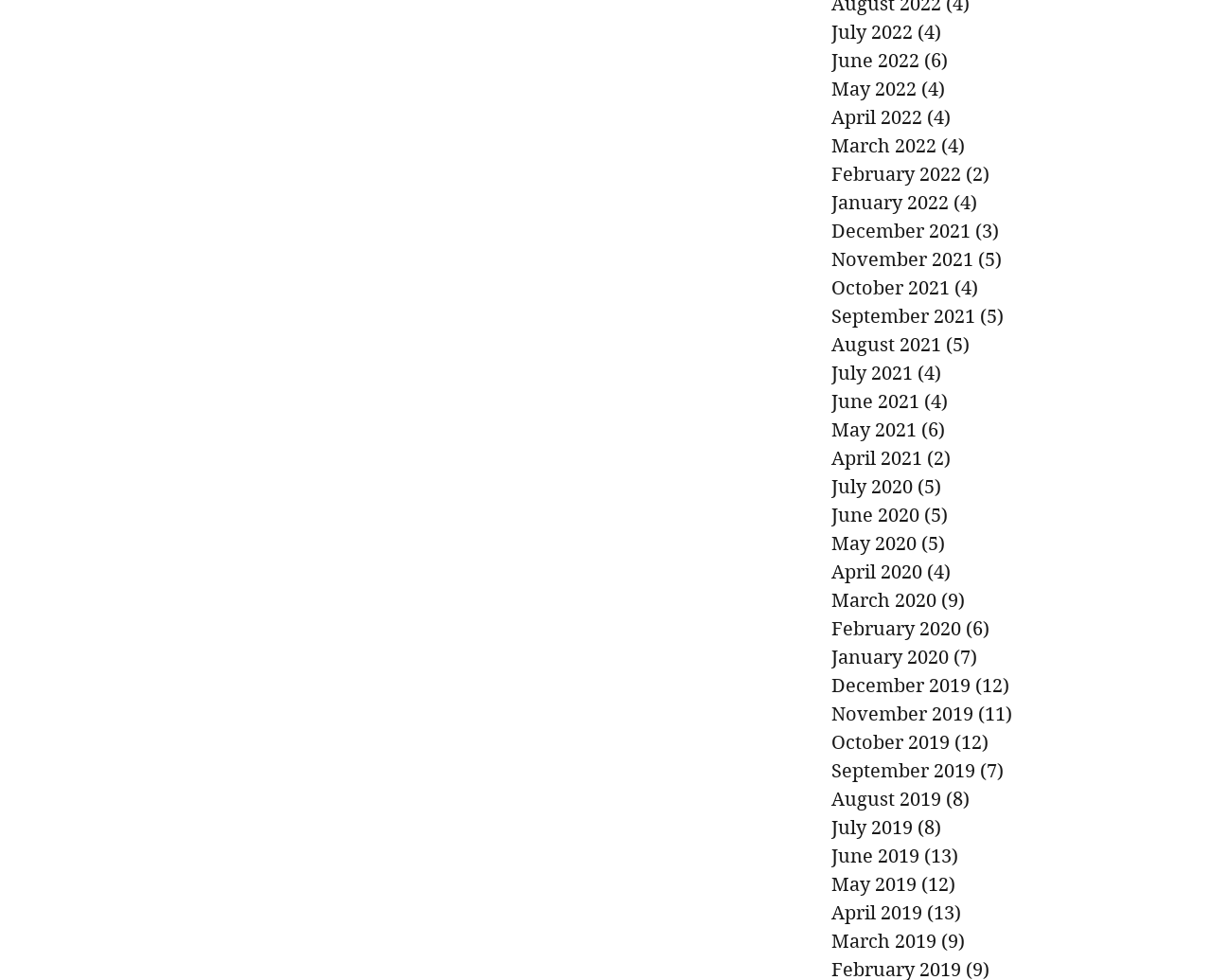Pinpoint the bounding box coordinates of the area that must be clicked to complete this instruction: "View December 2019 posts".

[0.686, 0.686, 0.85, 0.715]